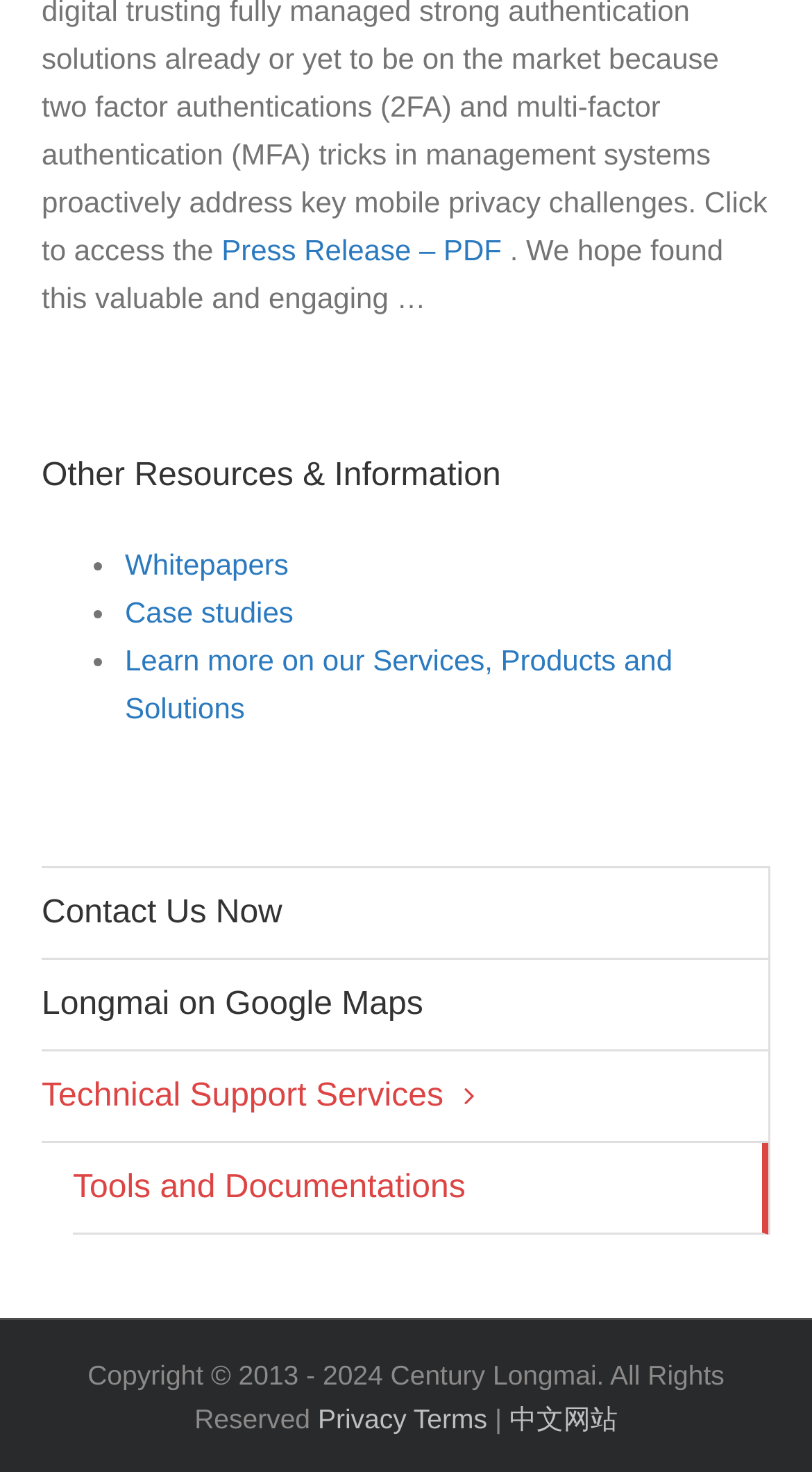Indicate the bounding box coordinates of the element that needs to be clicked to satisfy the following instruction: "Contact us now". The coordinates should be four float numbers between 0 and 1, i.e., [left, top, right, bottom].

[0.051, 0.59, 0.946, 0.652]